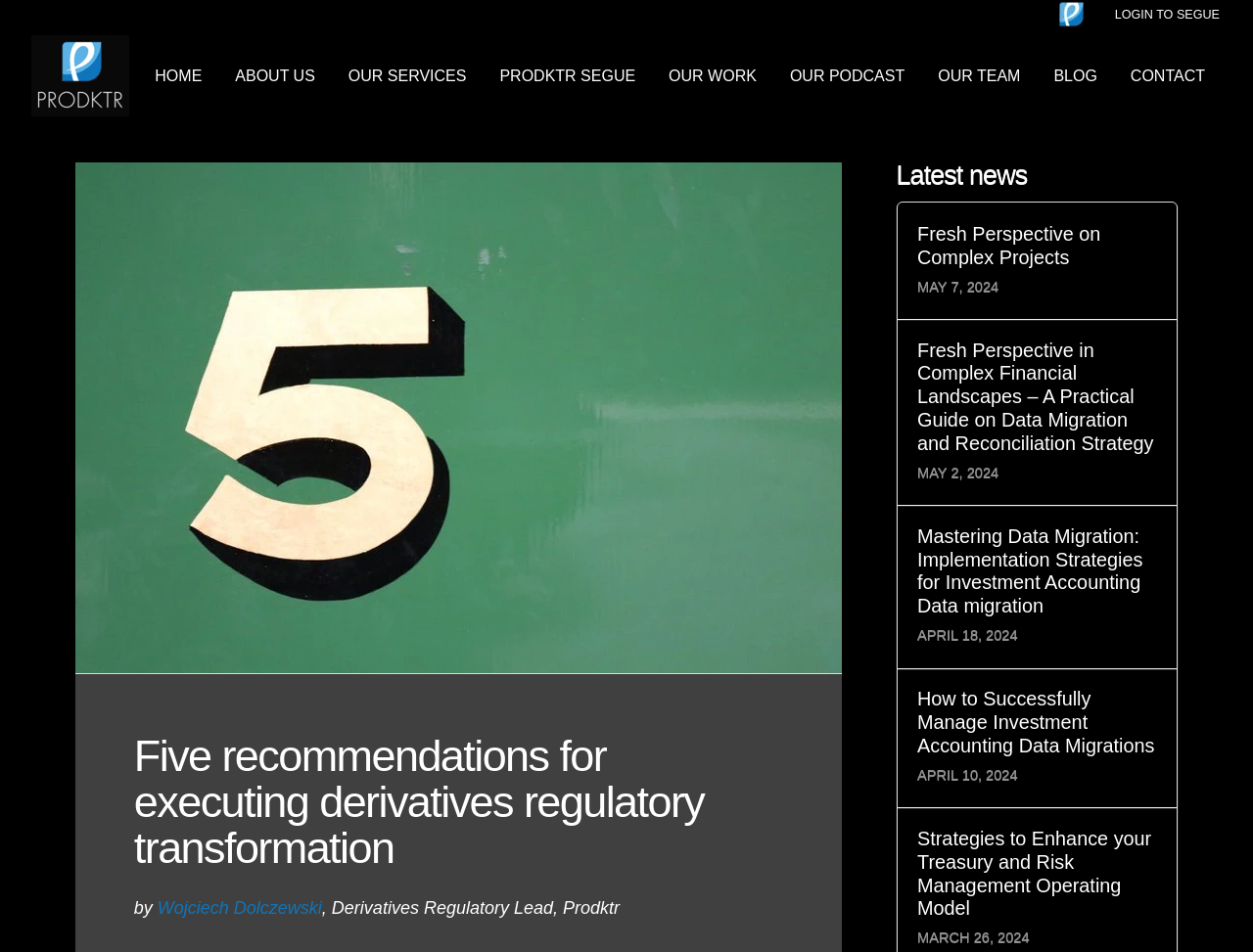Please identify the bounding box coordinates of the element on the webpage that should be clicked to follow this instruction: "Click on the LOGIN TO SEGUE link". The bounding box coordinates should be given as four float numbers between 0 and 1, formatted as [left, top, right, bottom].

[0.879, 0.0, 0.984, 0.031]